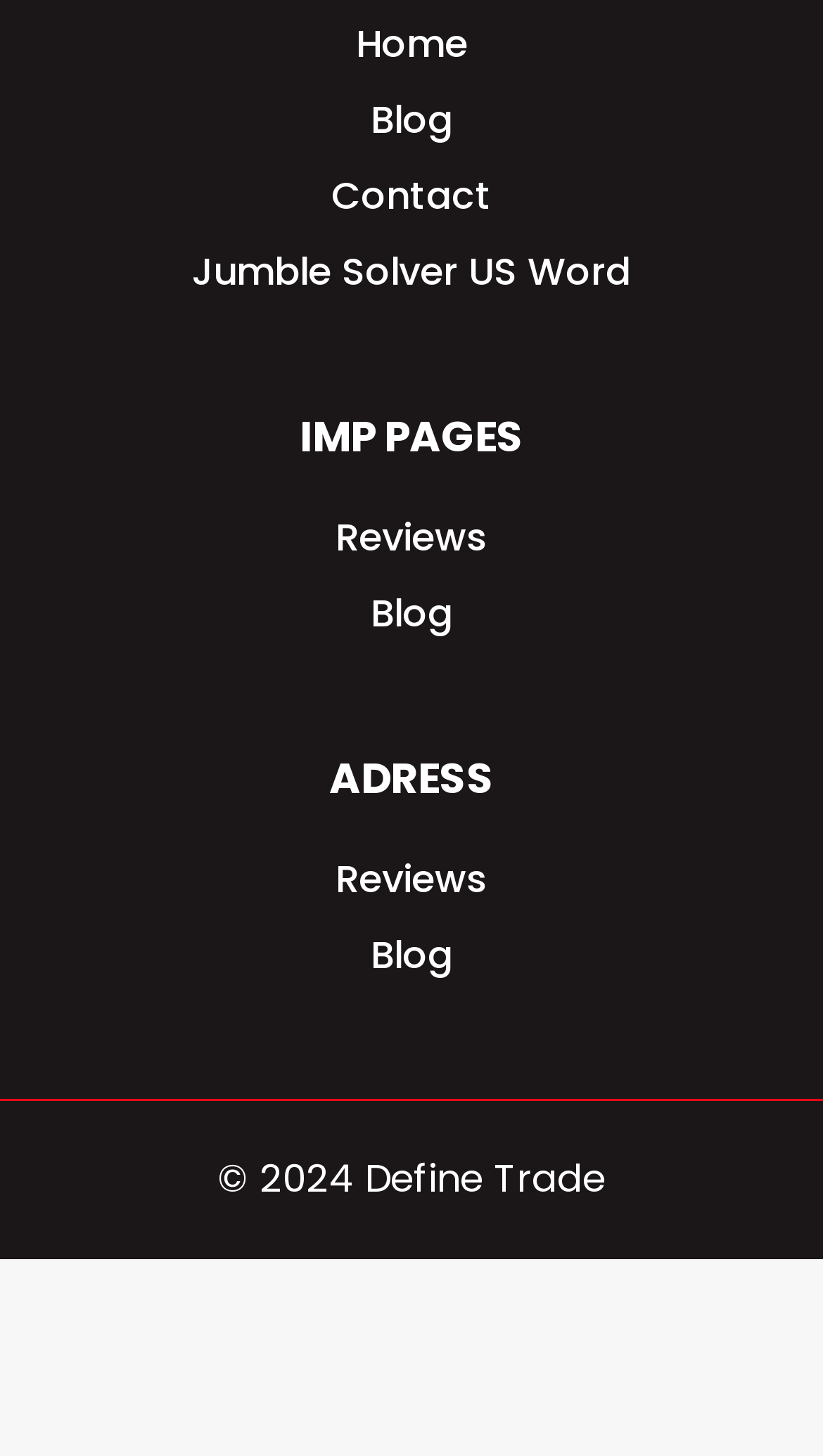Identify the bounding box coordinates for the element that needs to be clicked to fulfill this instruction: "go to home page". Provide the coordinates in the format of four float numbers between 0 and 1: [left, top, right, bottom].

[0.062, 0.004, 0.938, 0.056]